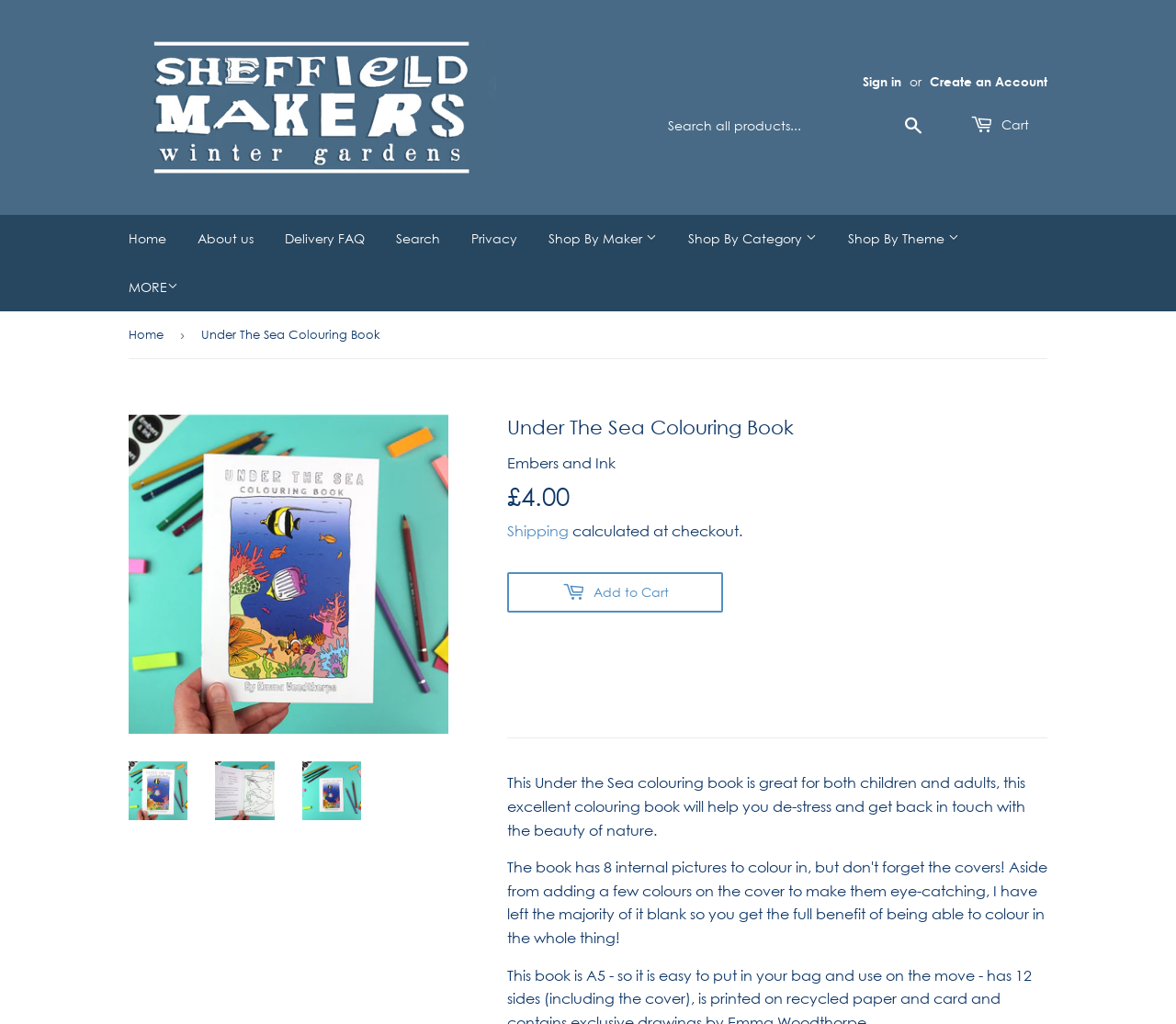Using the element description: "alt="Under The Sea Colouring Book"", determine the bounding box coordinates. The coordinates should be in the format [left, top, right, bottom], with values between 0 and 1.

[0.183, 0.743, 0.233, 0.801]